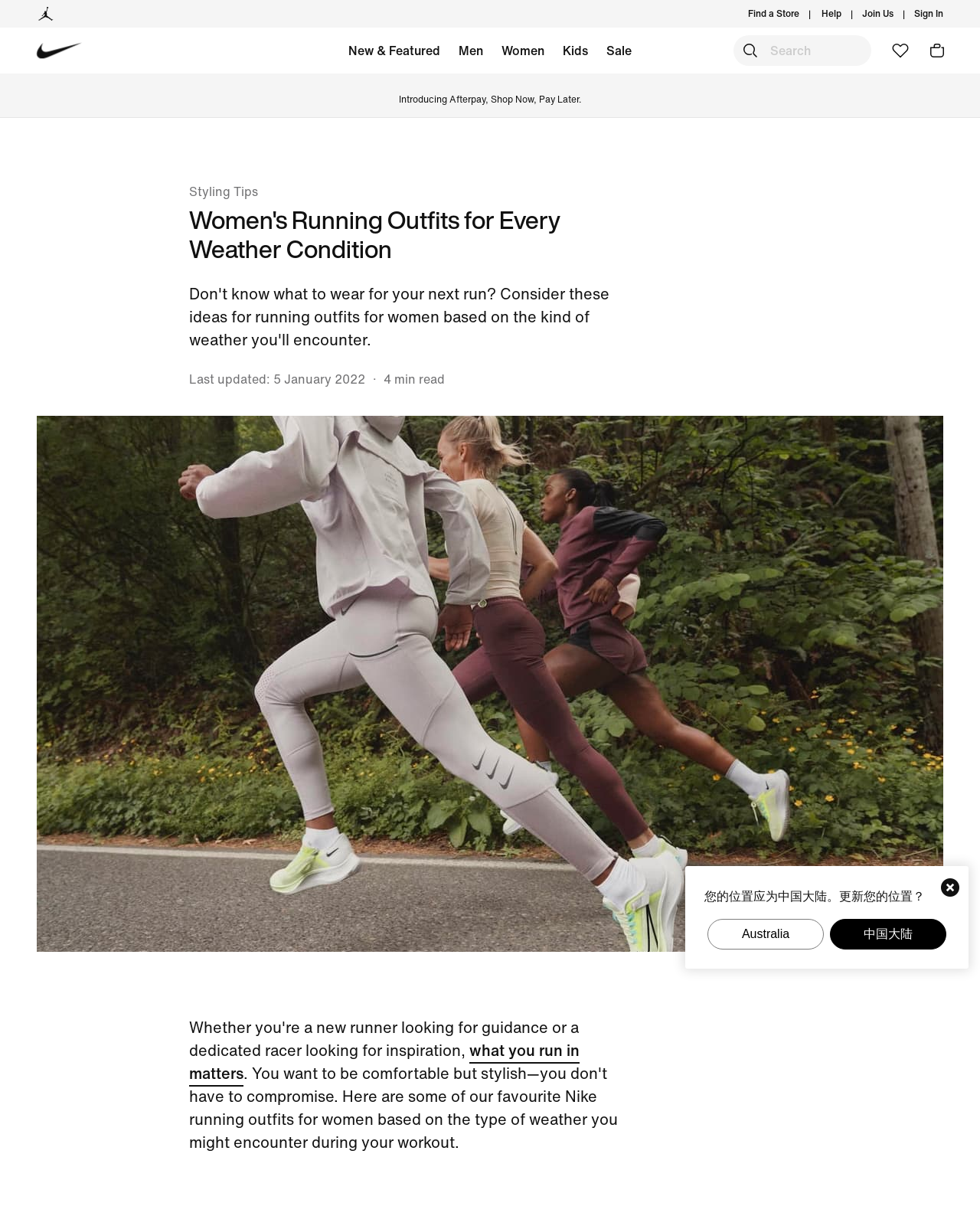Can you find the bounding box coordinates for the element to click on to achieve the instruction: "View 'Favourites'"?

[0.905, 0.03, 0.933, 0.053]